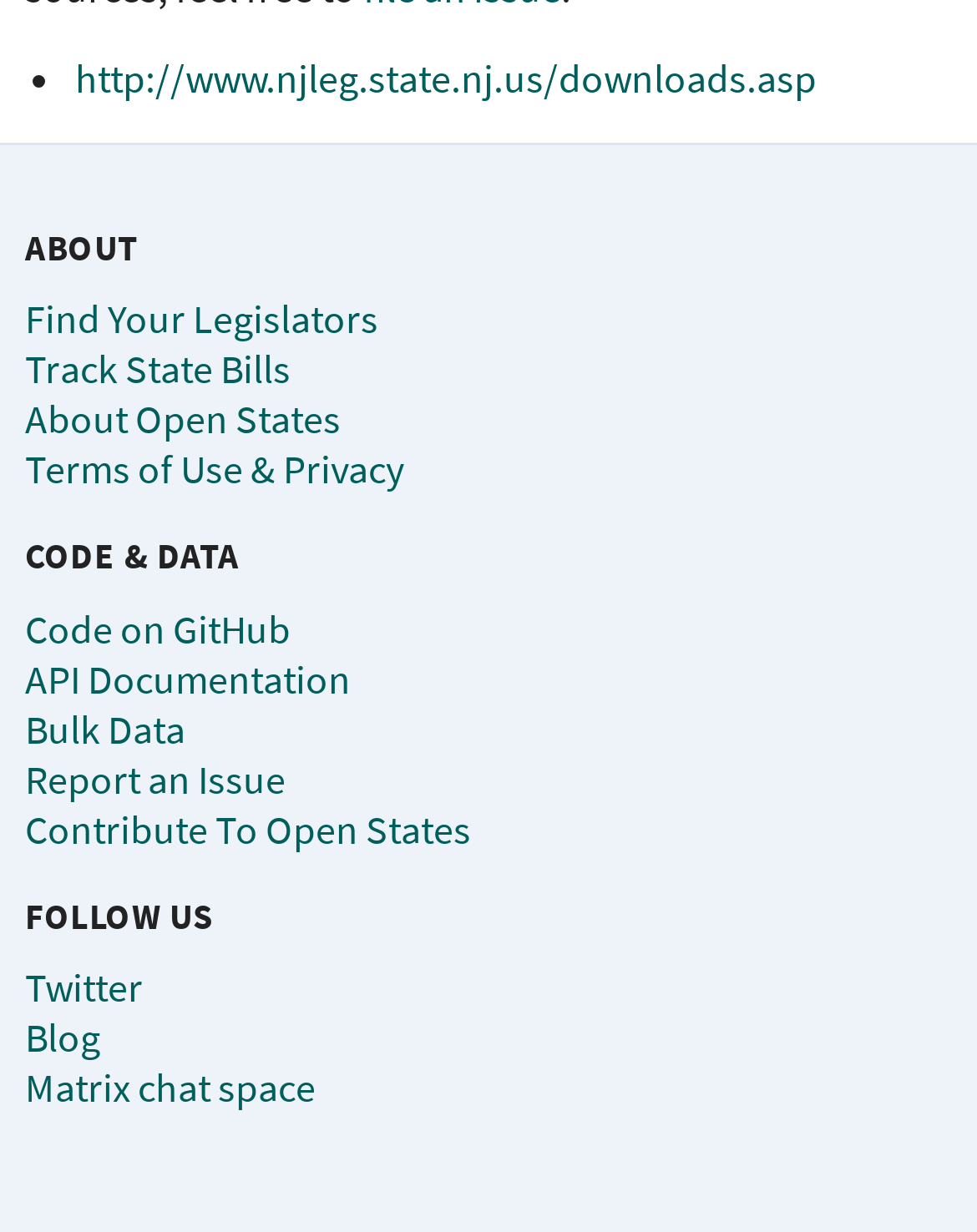Pinpoint the bounding box coordinates of the element that must be clicked to accomplish the following instruction: "Explore Code on GitHub". The coordinates should be in the format of four float numbers between 0 and 1, i.e., [left, top, right, bottom].

[0.026, 0.49, 0.297, 0.53]